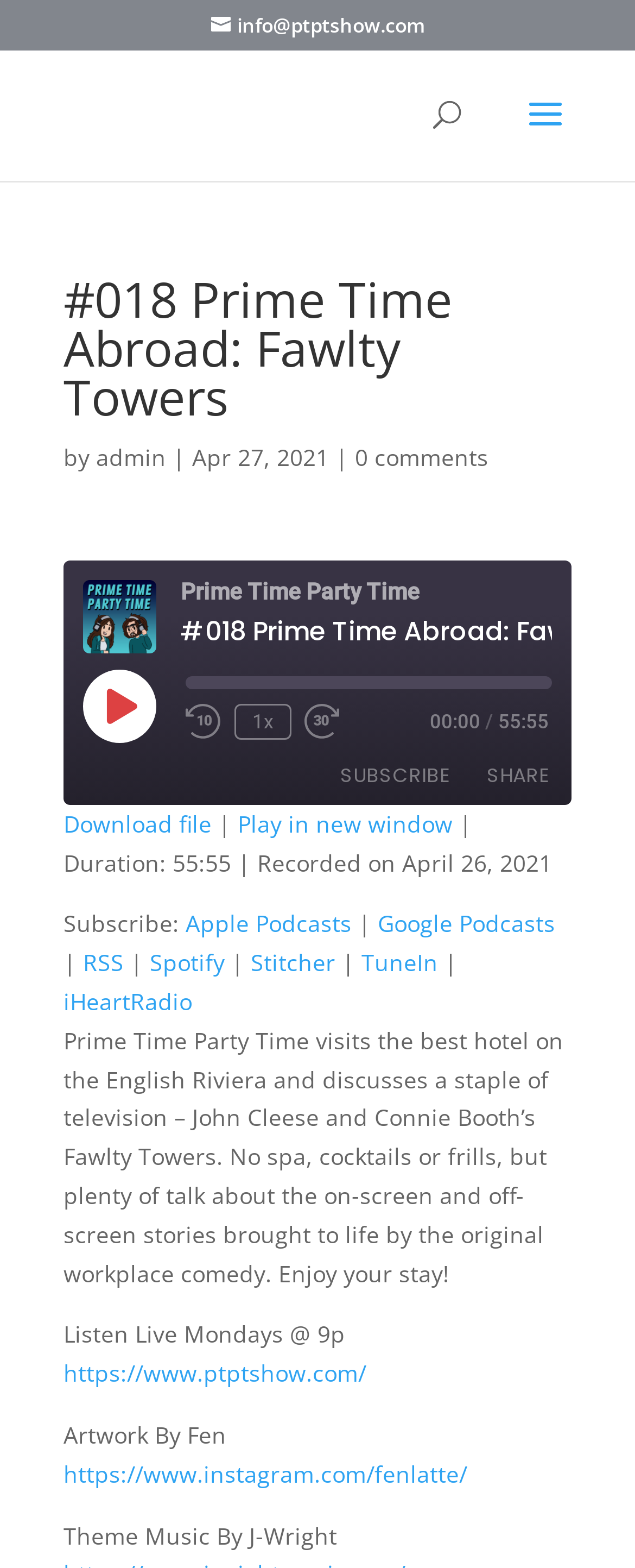Identify the bounding box coordinates of the area you need to click to perform the following instruction: "Search for episodes".

[0.463, 0.032, 0.823, 0.034]